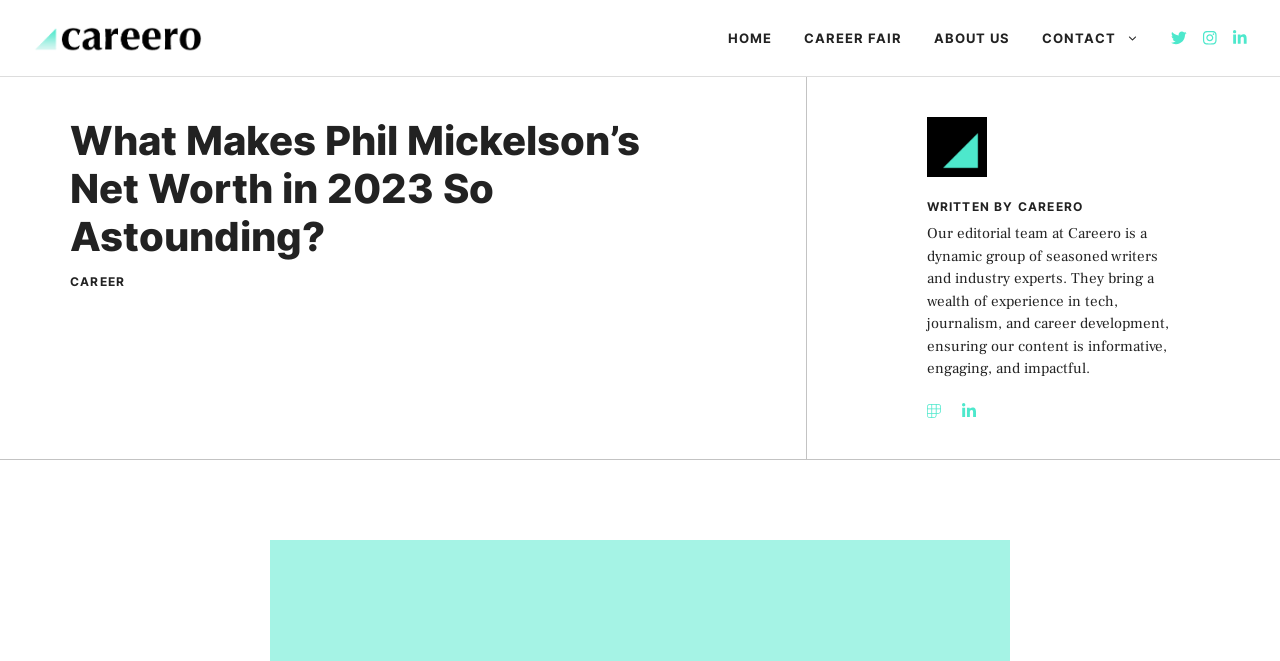What is the role of the editorial team at Careero?
Use the image to give a comprehensive and detailed response to the question.

The role of the editorial team at Careero can be found in the text, which describes them as 'a dynamic group of seasoned writers and industry experts'.